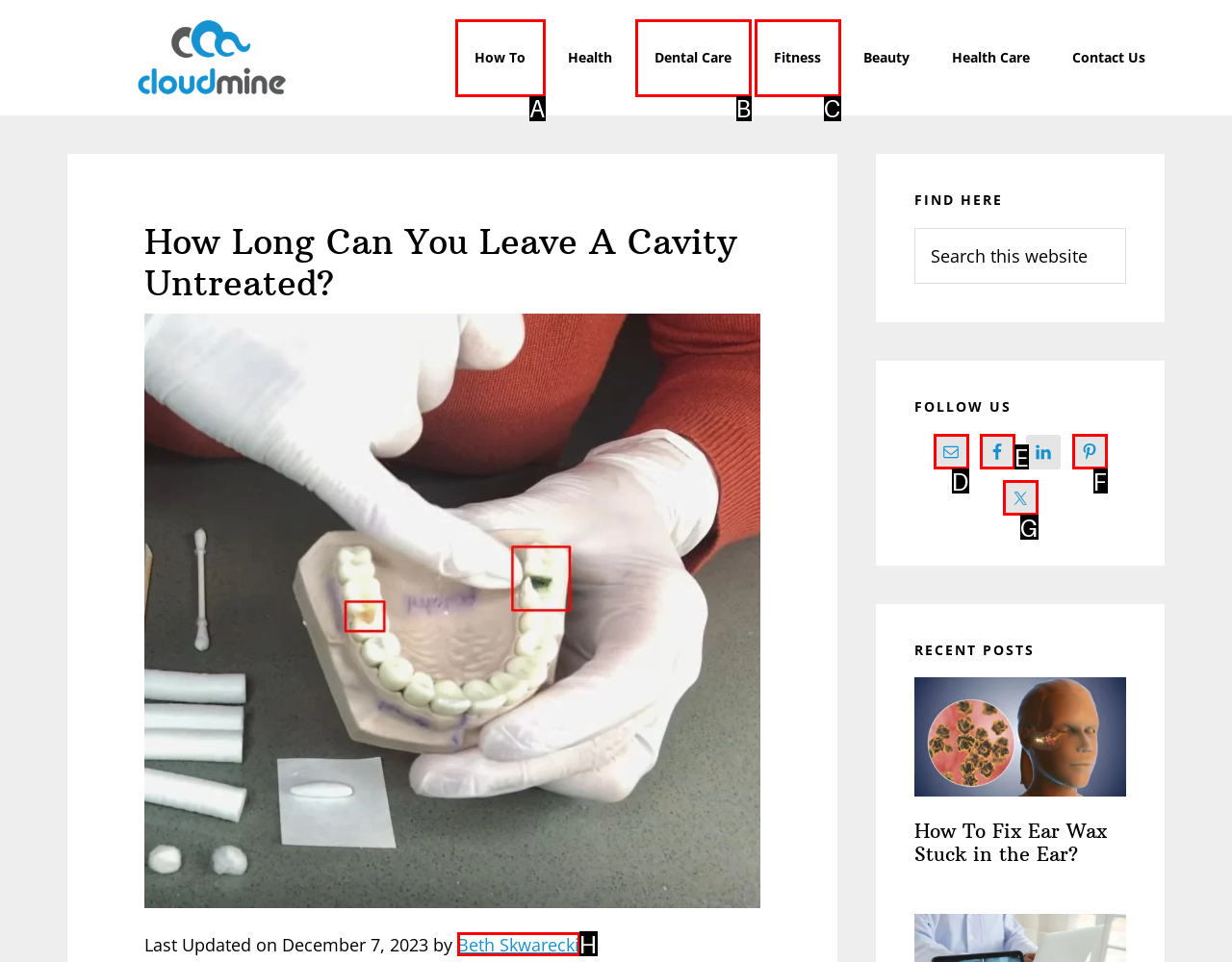Determine the HTML element that best matches this description: How To from the given choices. Respond with the corresponding letter.

A